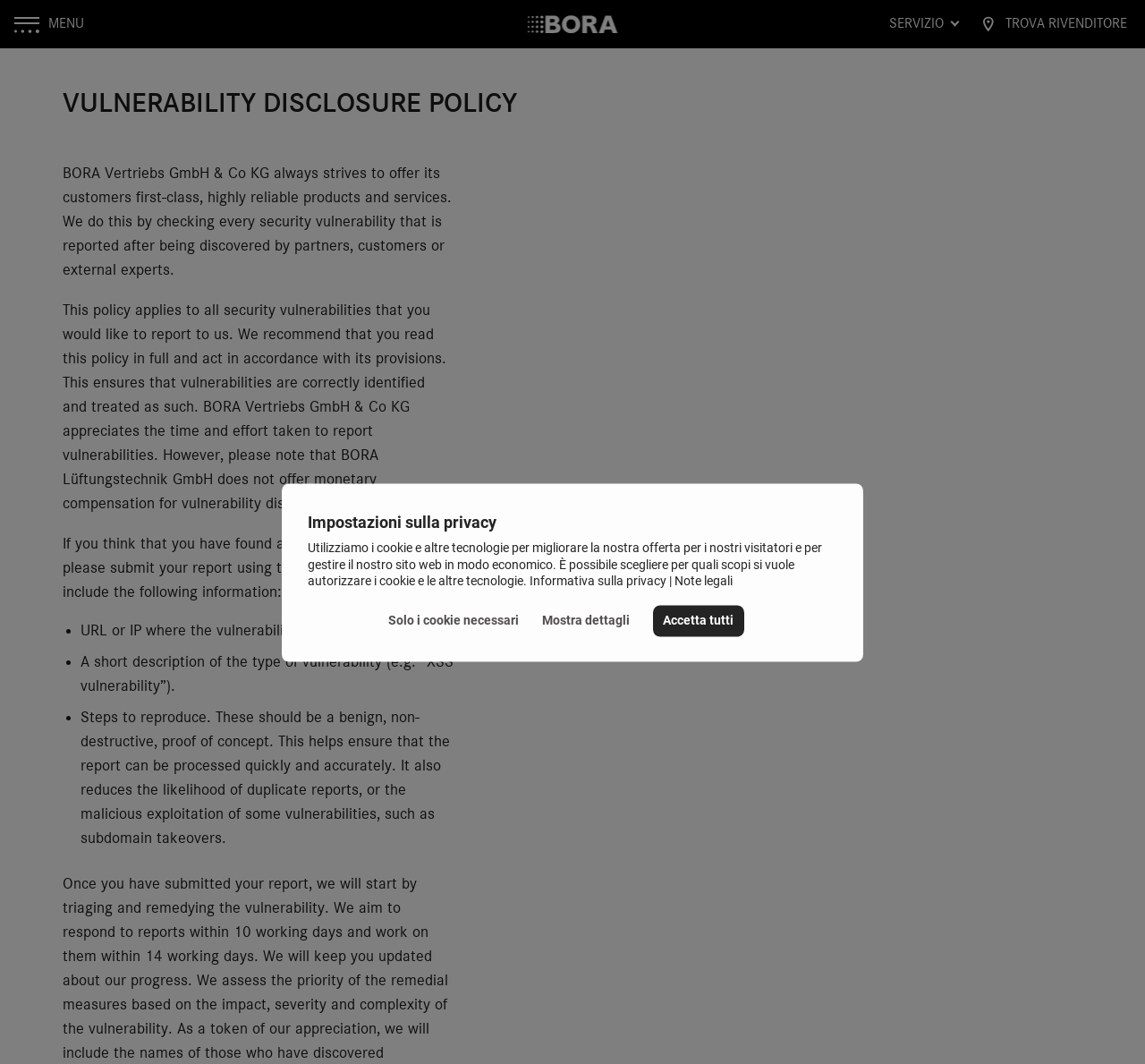What is the purpose of the 'cookie consent' dialog?
Look at the screenshot and provide an in-depth answer.

The 'cookie consent' dialog appears to be a mechanism for managing cookie settings on the webpage. It allows users to choose which purposes they want to authorize cookies and other technologies for, and provides options to show details, accept only necessary cookies, or accept all cookies.